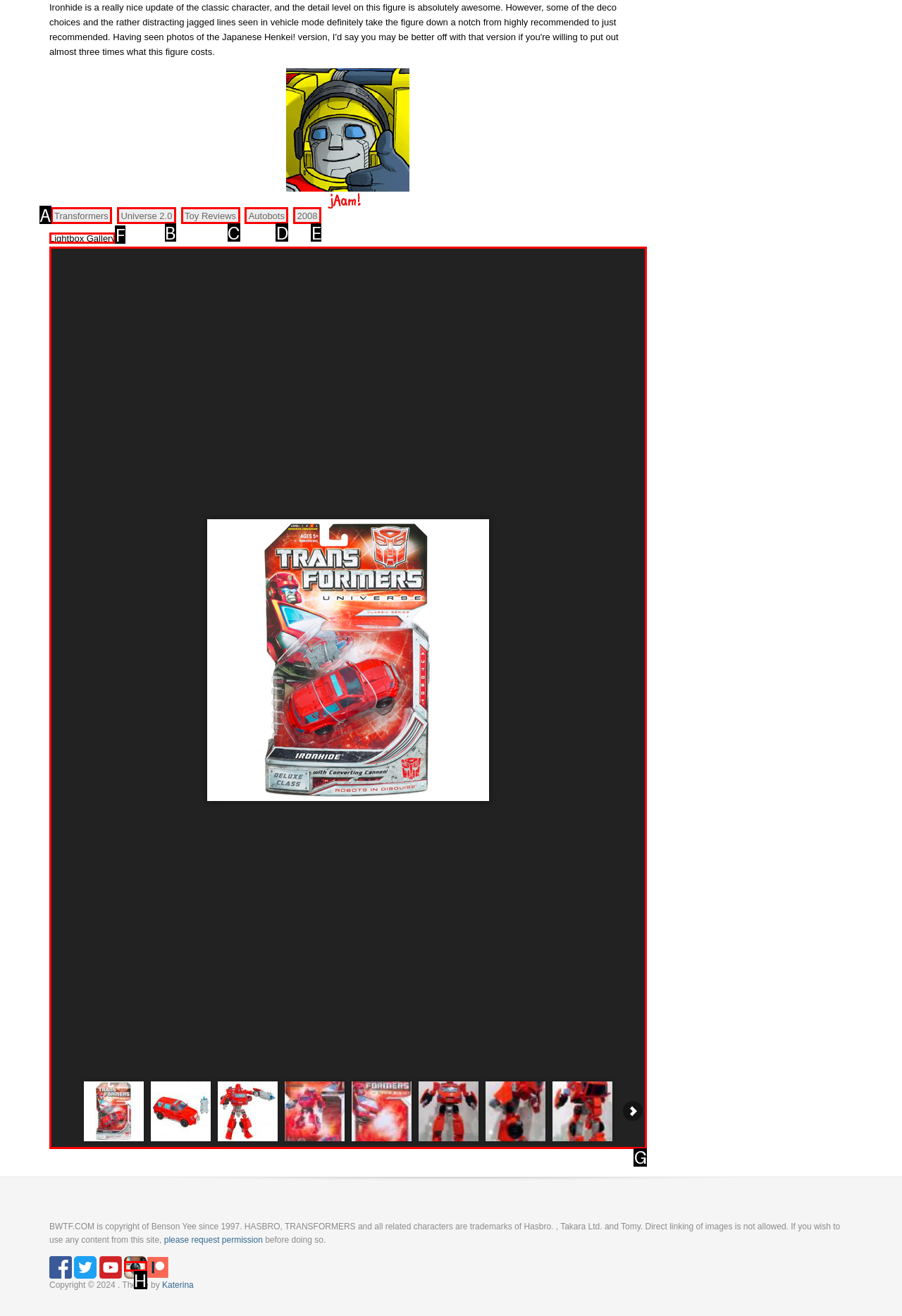Identify the correct choice to execute this task: View the 'Lightbox Gallery'
Respond with the letter corresponding to the right option from the available choices.

F